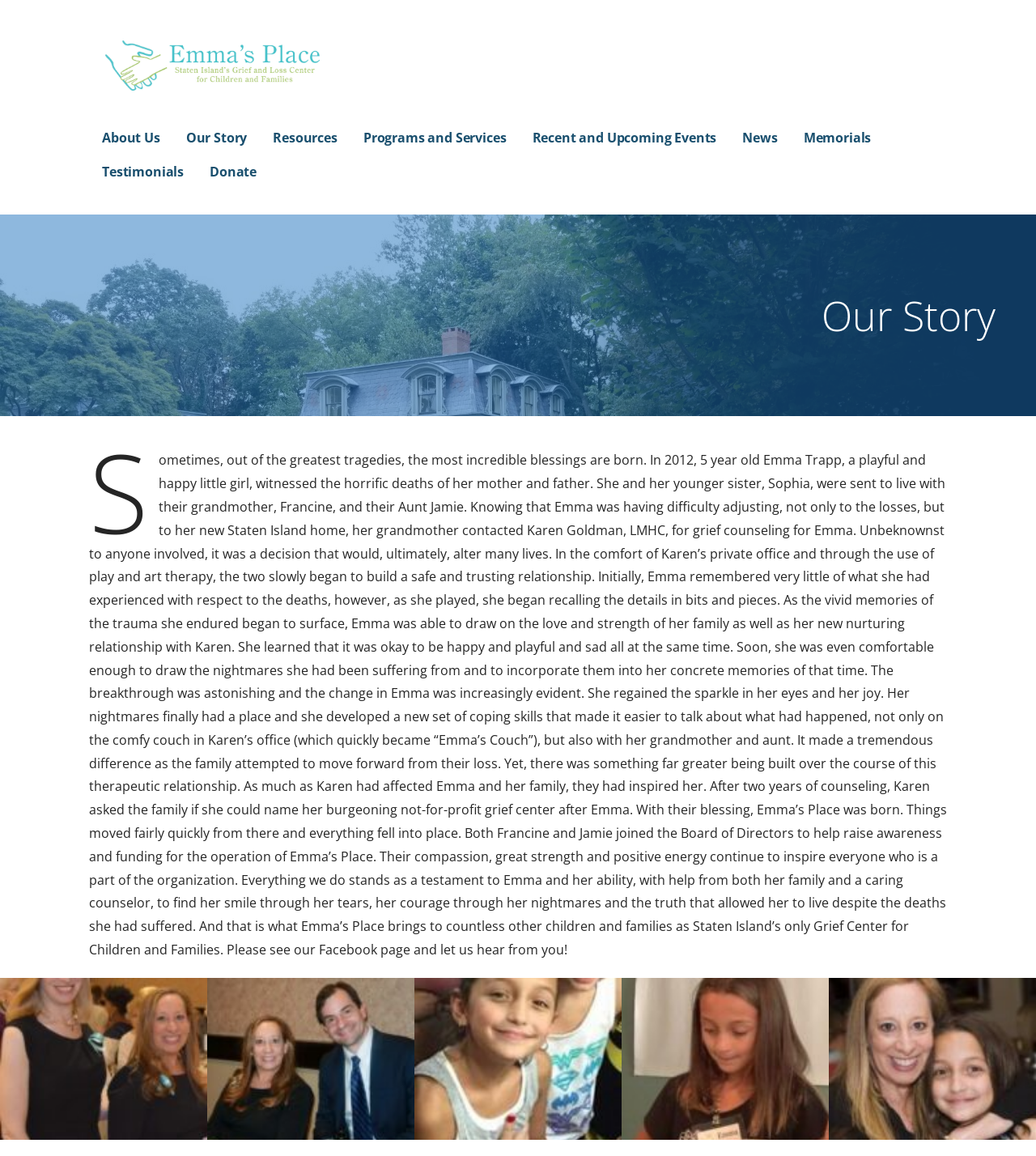Could you please study the image and provide a detailed answer to the question:
What is the purpose of Emma's Place?

The purpose of Emma's Place is to provide a safe and nurturing environment for children and families to cope with grief and loss, as evident from the story of Emma Trapp and the mission of the organization.